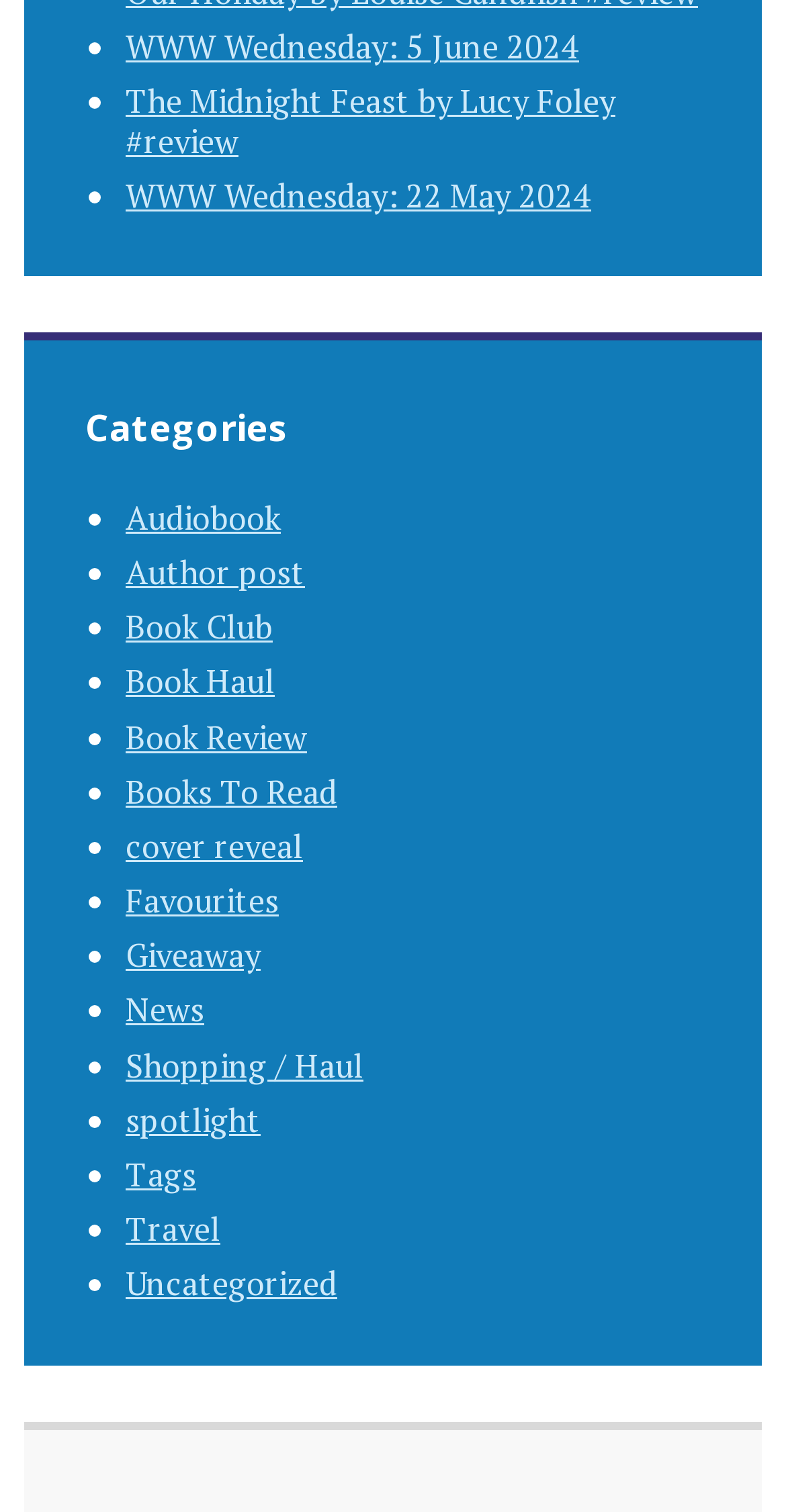Can you find the bounding box coordinates for the element that needs to be clicked to execute this instruction: "Browse Audiobook category"? The coordinates should be given as four float numbers between 0 and 1, i.e., [left, top, right, bottom].

[0.16, 0.327, 0.357, 0.357]